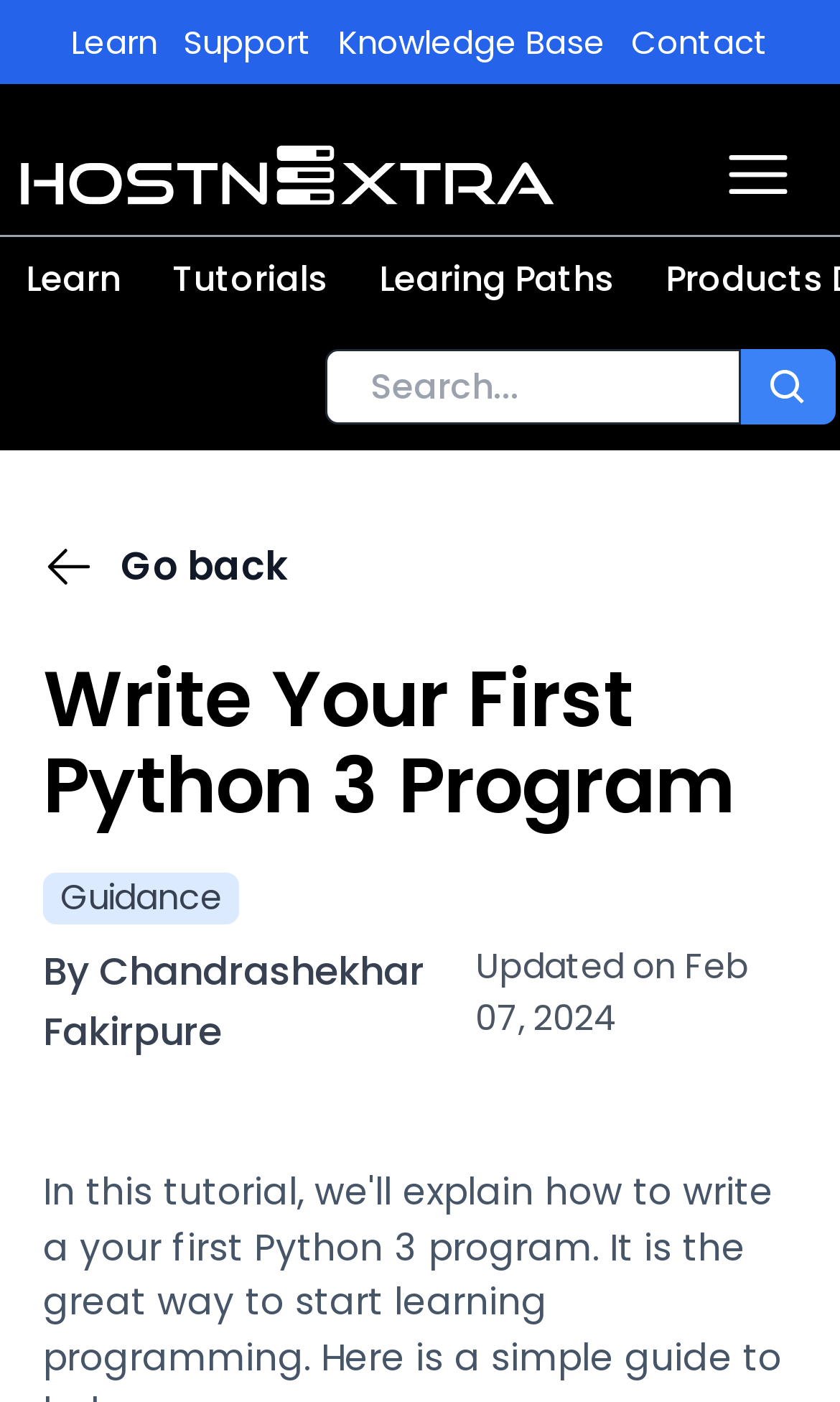Identify the bounding box for the UI element described as: "title="Twitter"". Ensure the coordinates are four float numbers between 0 and 1, formatted as [left, top, right, bottom].

None